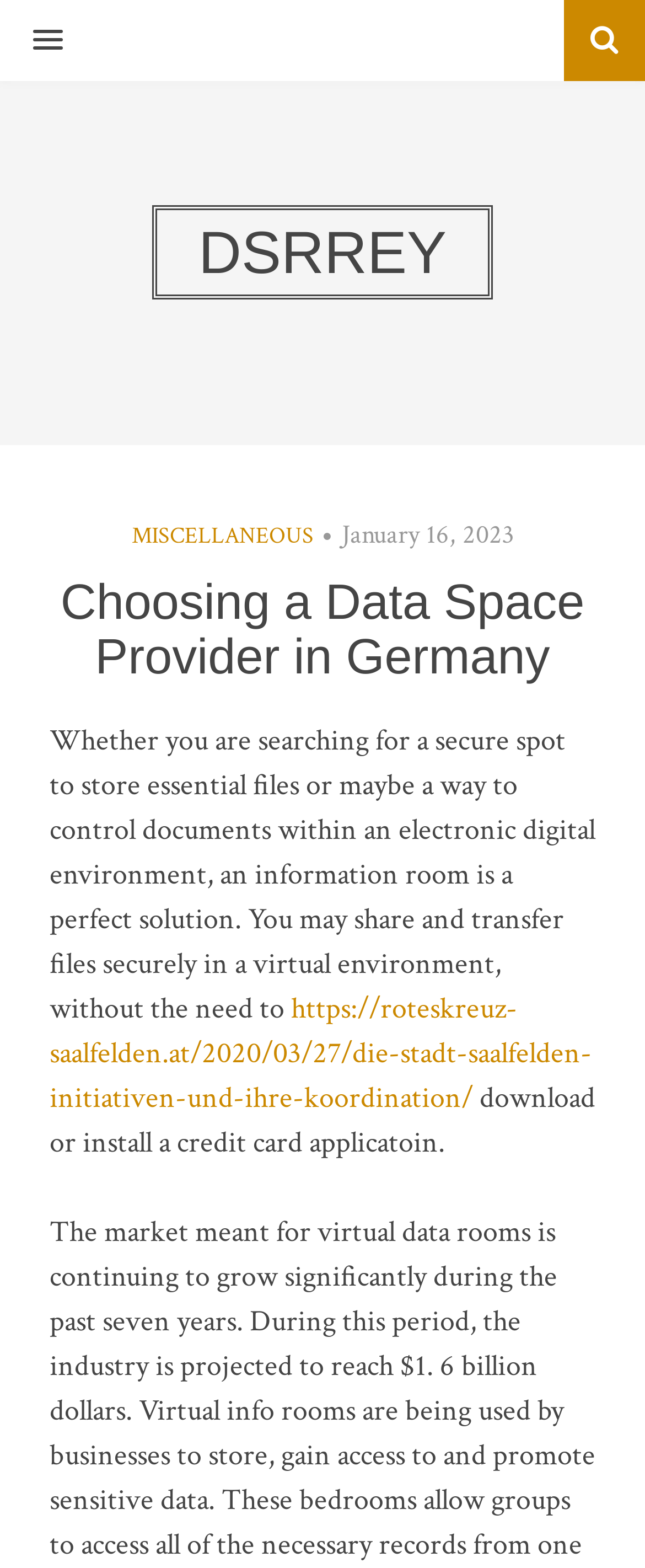Respond concisely with one word or phrase to the following query:
What is the link related to?

Die Stadt Saalfelden Initiativen und ihre Koordination